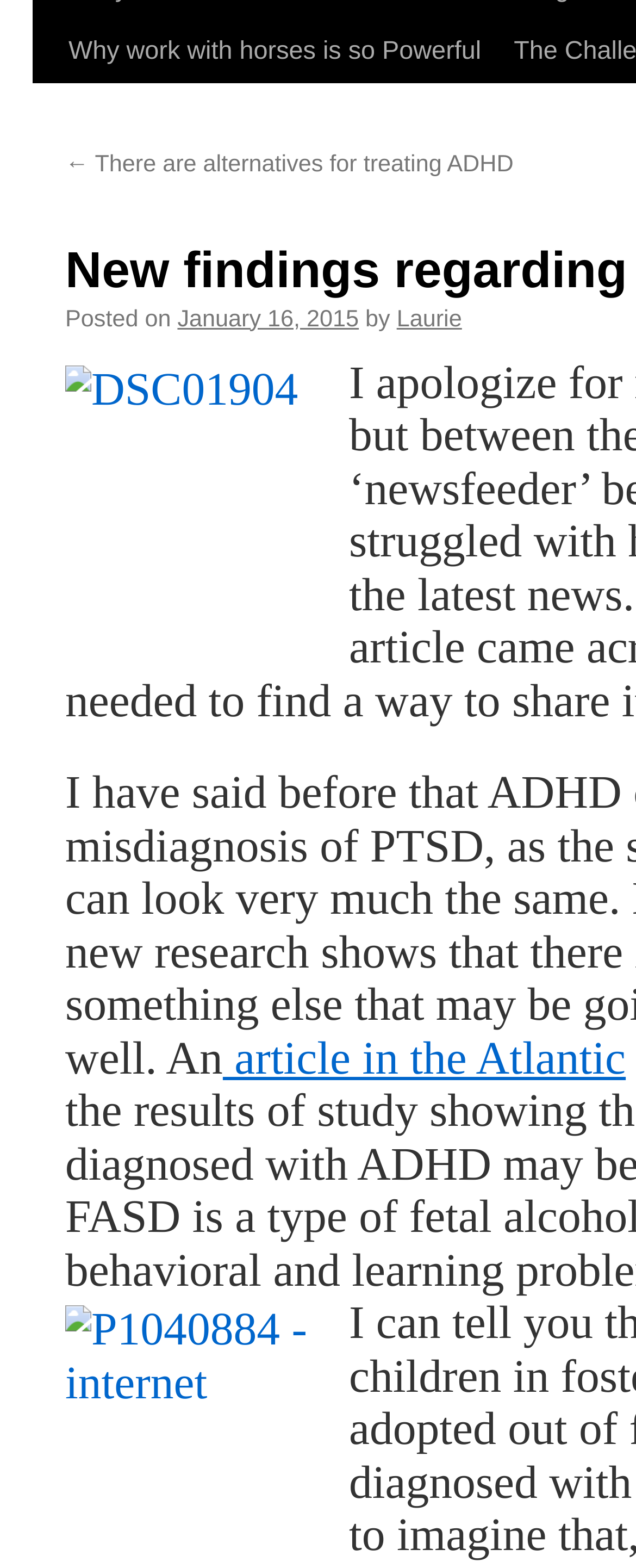Identify the bounding box coordinates for the UI element described as: "article in the Atlantic". The coordinates should be provided as four floats between 0 and 1: [left, top, right, bottom].

[0.35, 0.739, 0.984, 0.771]